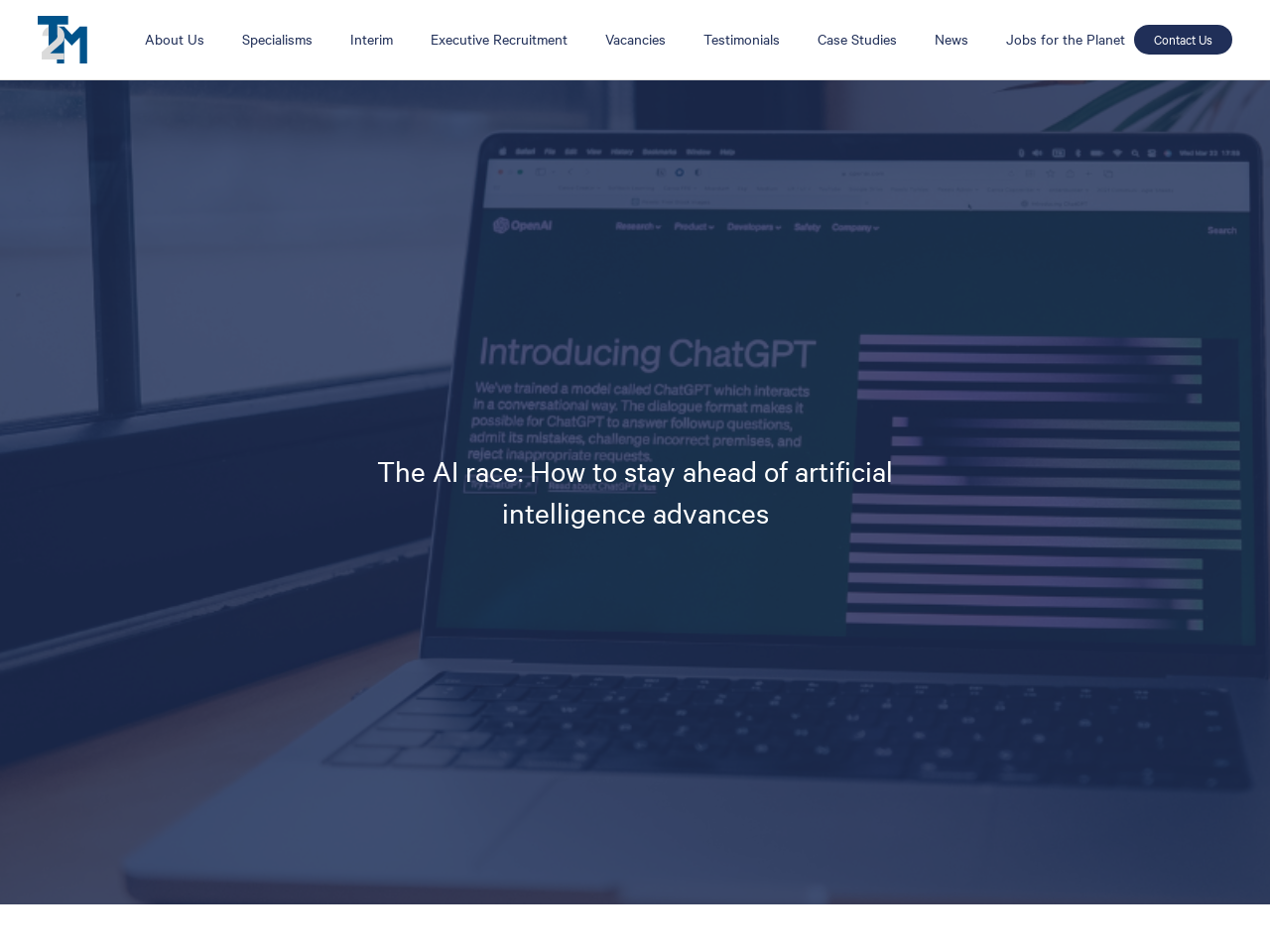Describe all visible elements and their arrangement on the webpage.

The webpage appears to be a company website, specifically a recruitment agency, with a focus on artificial intelligence. At the top of the page, there is a header section that spans the entire width, containing 11 links to different sections of the website, including "About Us", "Specialisms", "Interim", "Executive Recruitment", "Vacancies", "Testimonials", "Case Studies", "News", "Jobs for the Planet", and "Contact Us". The links are arranged horizontally, with "T2M" being the first link on the left and "Contact Us" being the last link on the right.

Below the header section, there is a prominent heading that takes up a significant portion of the page, titled "The AI race: How to stay ahead of artificial intelligence advances". This heading is centered and appears to be a main title or banner for the page.